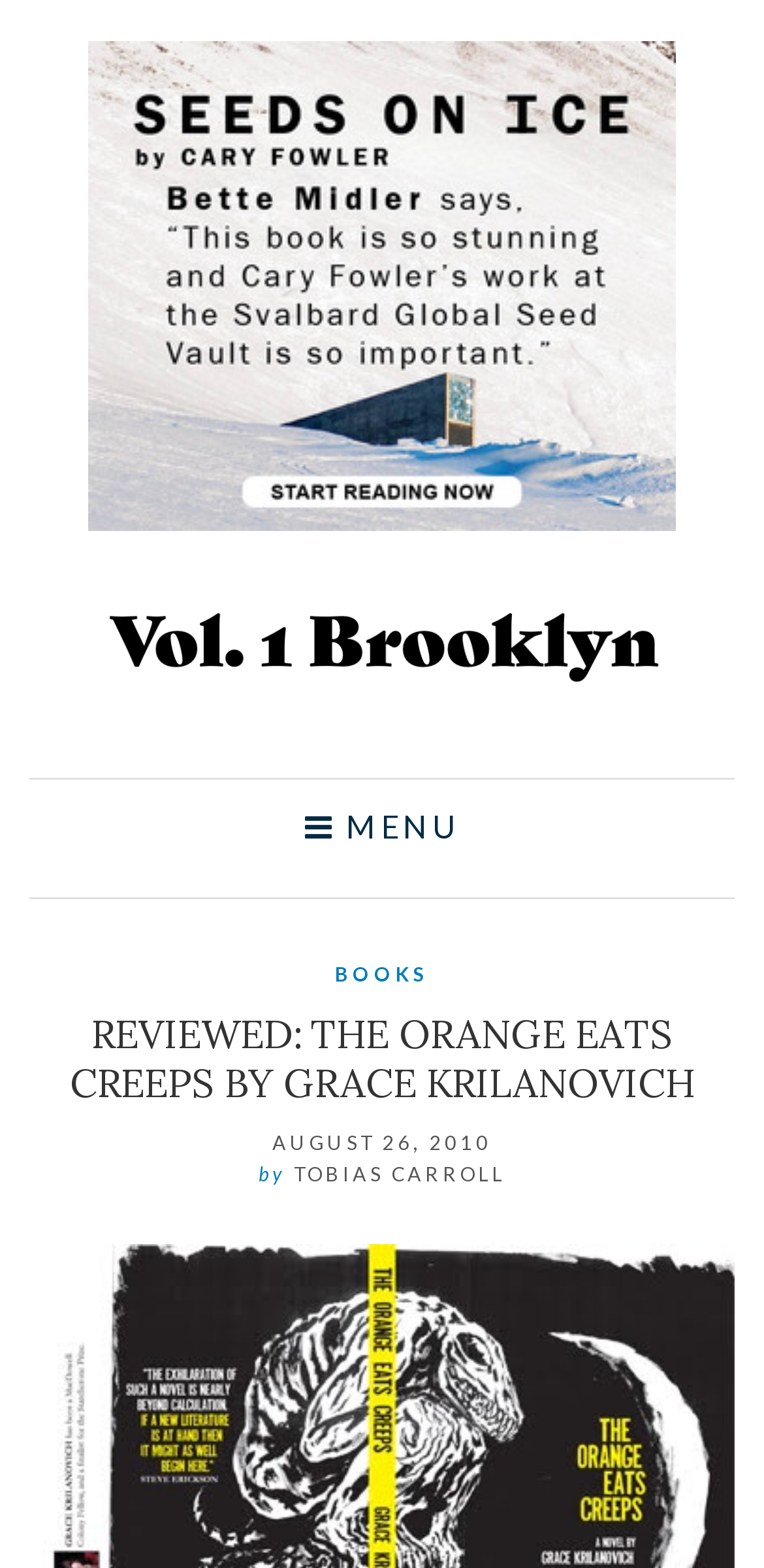Look at the image and write a detailed answer to the question: 
What is the name of the book being reviewed?

I determined the answer by looking at the heading element 'REVIEWED: THE ORANGE EATS CREEPS BY GRACE KRILANOVICH' which indicates that the book being reviewed is 'The Orange Eats Creeps' by Grace Krilanovich.